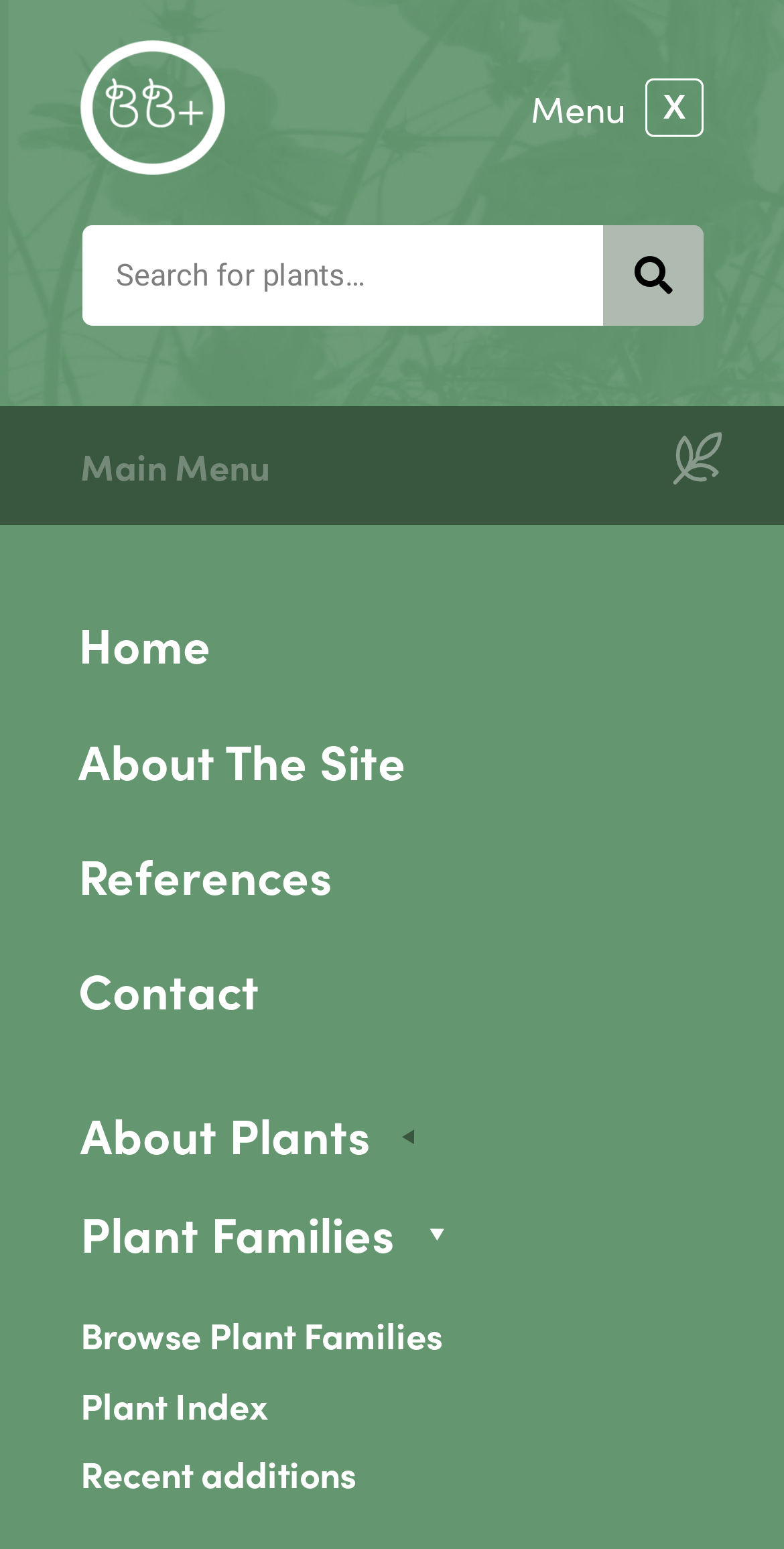Construct a comprehensive caption that outlines the webpage's structure and content.

The webpage is about Magnolia grandiflora, a type of evergreen tree. At the top left, there is a link with no text. Next to it, there is a search bar with a "Search" button. Below the search bar, there is a heading titled "Main Menu". To the right of the "Main Menu" heading, there is an image. 

On the left side of the page, there is a vertical menu with five links: "Home", "About The Site", "References", "Contact", and they are stacked on top of each other. 

On the right side of the page, there are three headings: "About Plants", "Plant Families", and they are stacked on top of each other. Below the "Plant Families" heading, there are three links: "Browse Plant Families", "Plant Index", and "Recent additions", and they are stacked on top of each other.